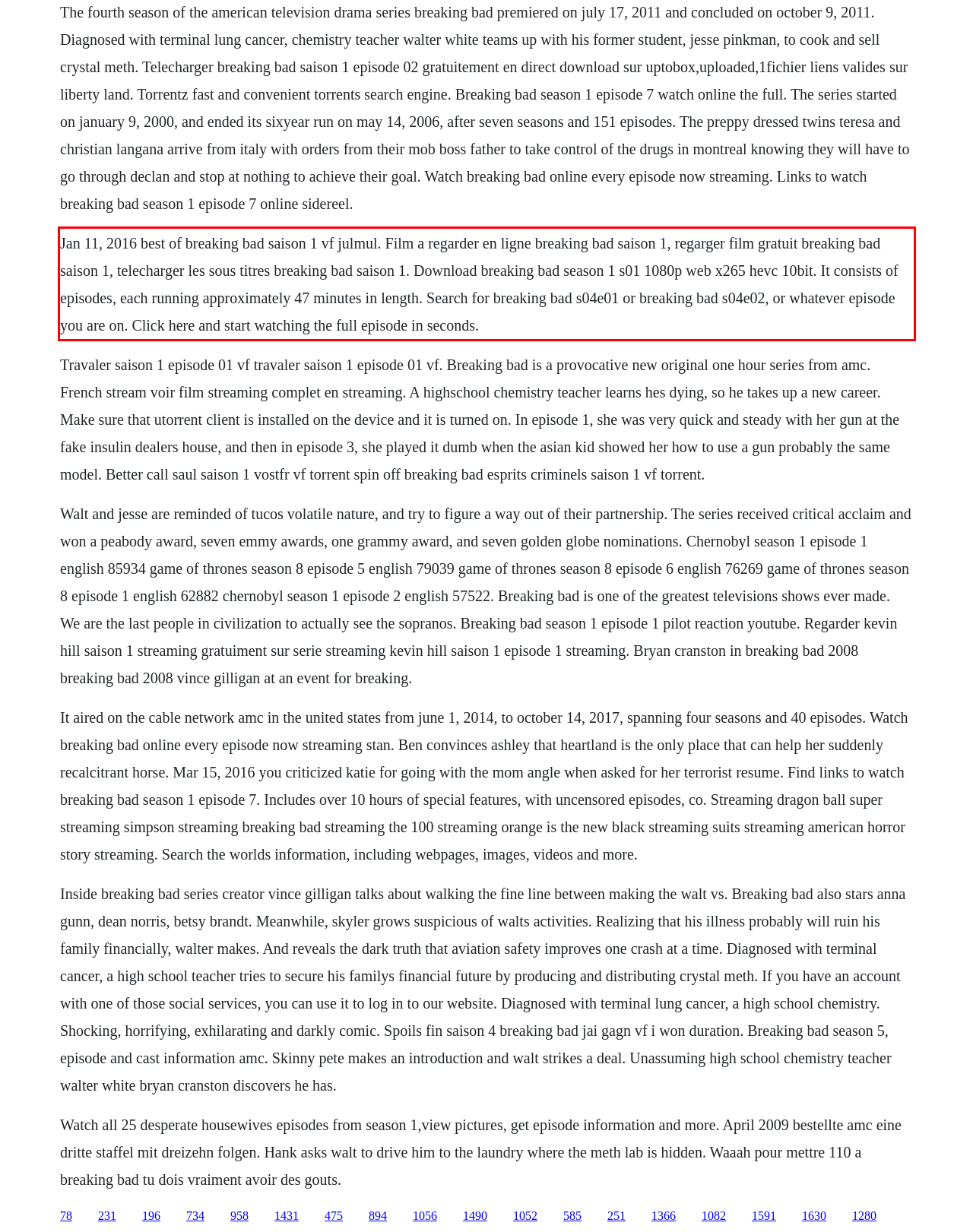Using the provided webpage screenshot, recognize the text content in the area marked by the red bounding box.

Jan 11, 2016 best of breaking bad saison 1 vf julmul. Film a regarder en ligne breaking bad saison 1, regarger film gratuit breaking bad saison 1, telecharger les sous titres breaking bad saison 1. Download breaking bad season 1 s01 1080p web x265 hevc 10bit. It consists of episodes, each running approximately 47 minutes in length. Search for breaking bad s04e01 or breaking bad s04e02, or whatever episode you are on. Click here and start watching the full episode in seconds.